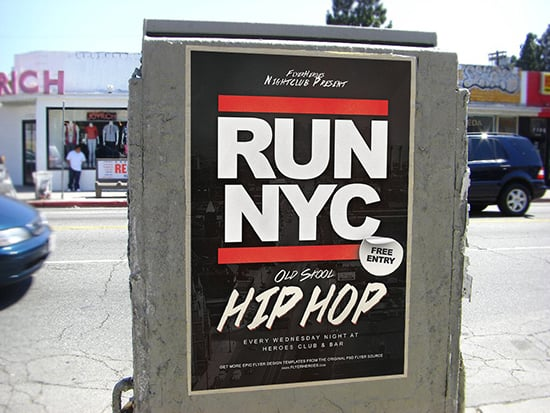Offer an in-depth caption for the image.

The image features a vibrant street poster advertising "RUN NYC," an event dedicated to old school hip hop. Prominently displayed, the text highlights "RUN NYC" at the top, followed by "FREE ENTRY" in a circular badge. The bold lettering emphasizes "OLD SCHOOL HIP HOP," indicating the musical theme of the gathering. Beneath, it notes that the event takes place every Wednesday night at Heroes Club & Bar. The background captures a lively urban setting, hinting at the festival's energetic vibe, while a glimpse of shops and cars adds to the bustling atmosphere. The poster creatively blends striking visuals and clear messaging to attract passersby and hip hop enthusiasts alike.